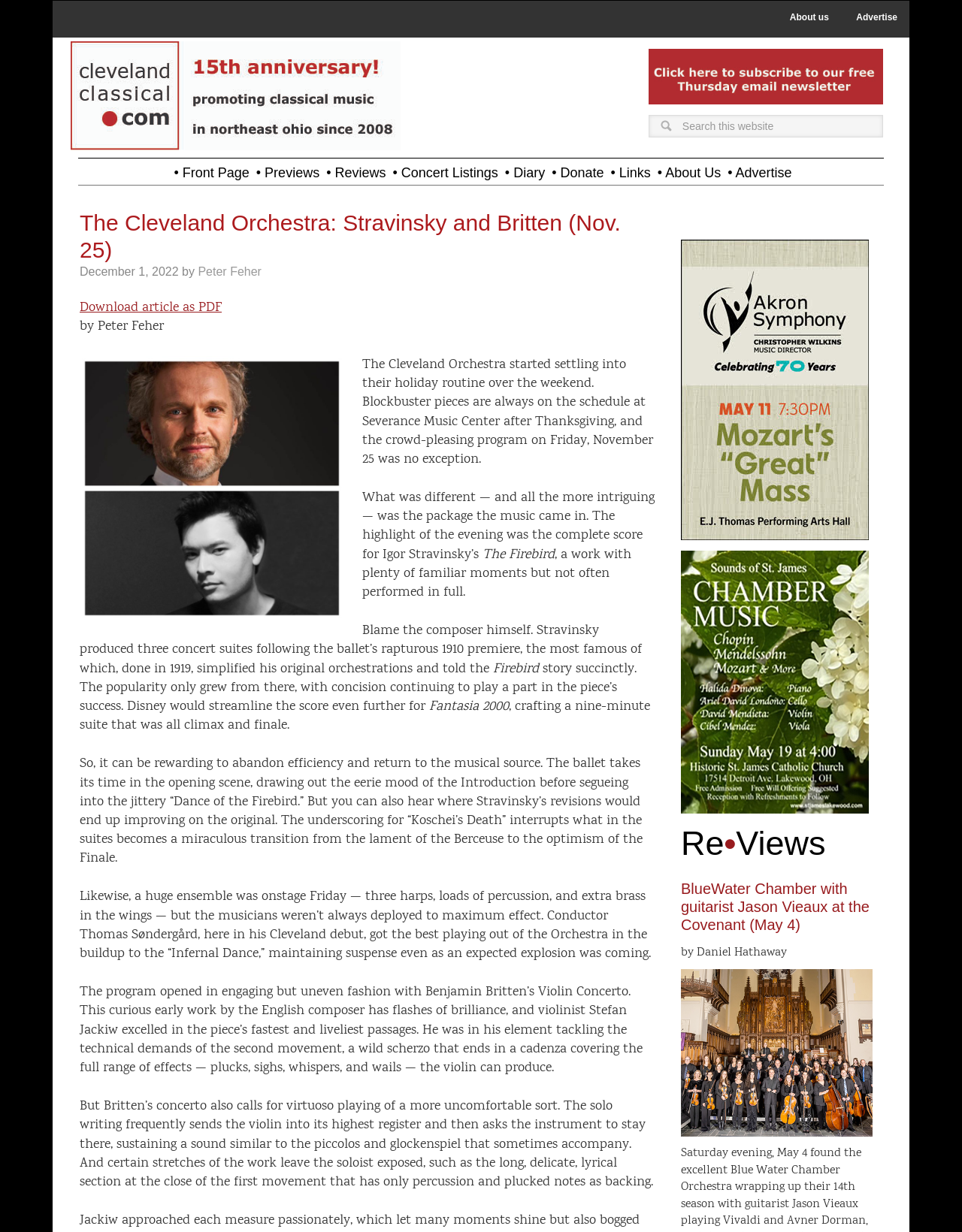Please determine the bounding box coordinates of the clickable area required to carry out the following instruction: "View the Re•Views section". The coordinates must be four float numbers between 0 and 1, represented as [left, top, right, bottom].

[0.708, 0.668, 0.907, 0.701]